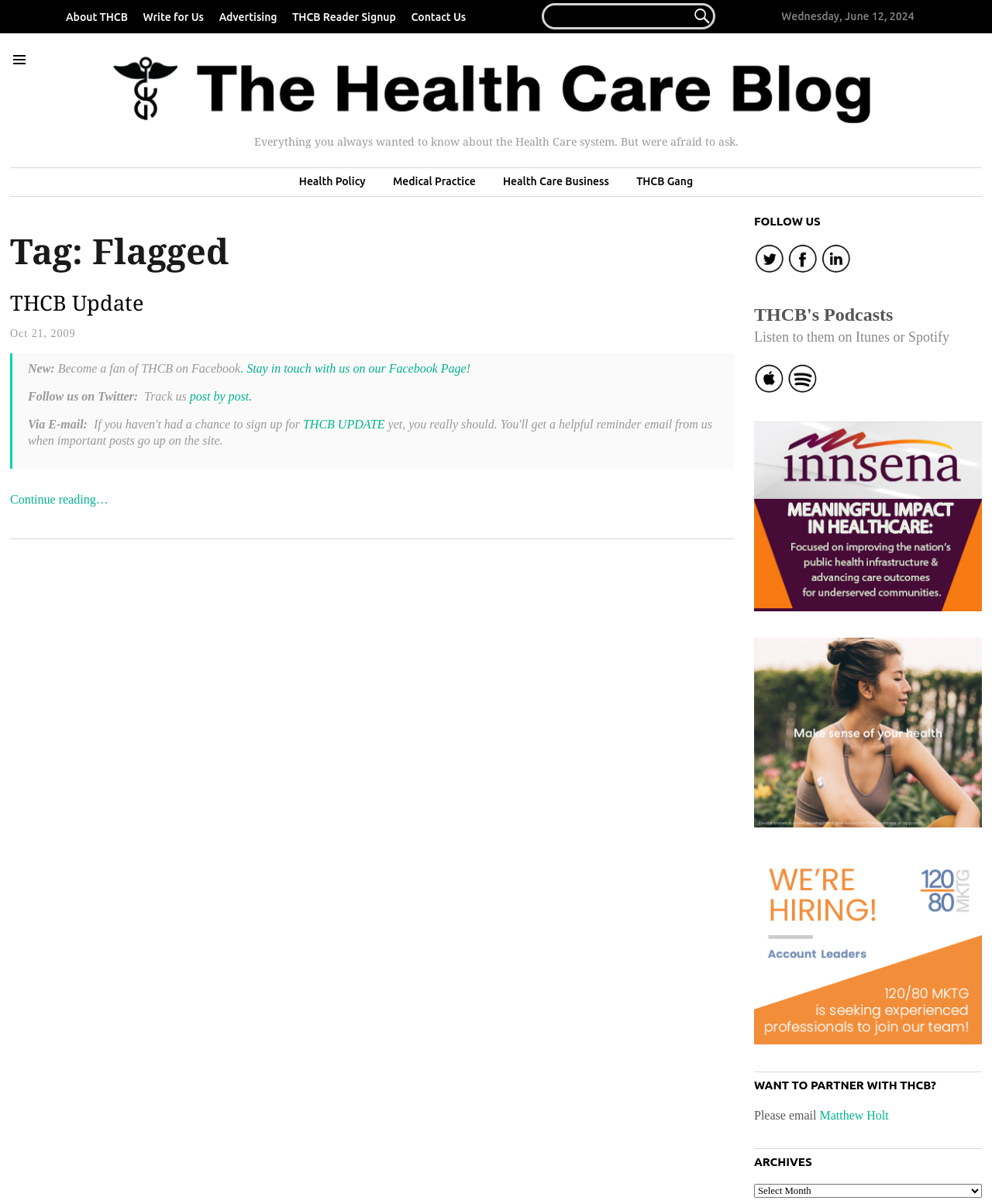What is the date displayed on the webpage?
Ensure your answer is thorough and detailed.

The date is displayed at the top of the webpage, in a static text element with a bounding box coordinate of [0.788, 0.009, 0.922, 0.019].